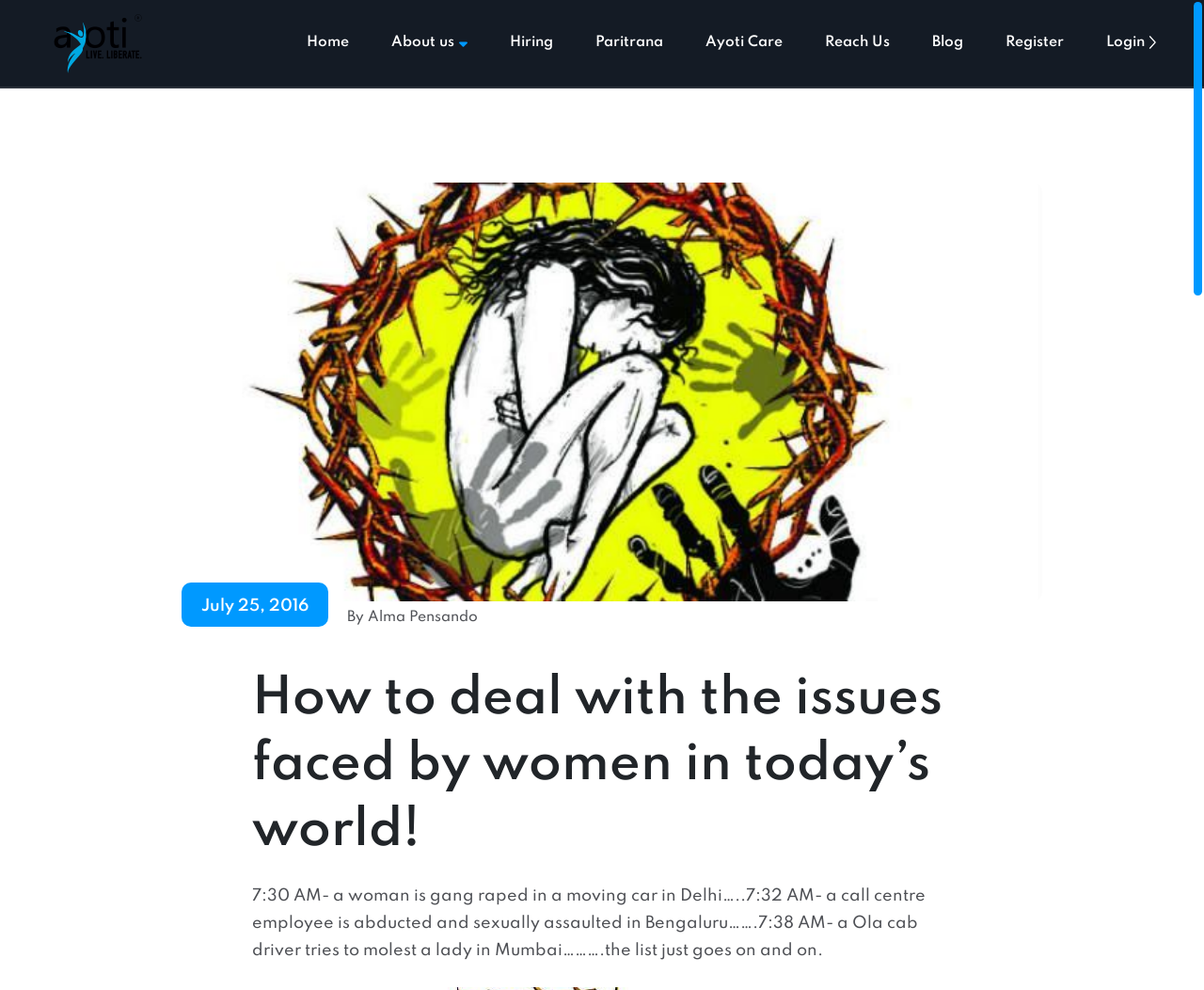Please find the bounding box for the UI component described as follows: "parent_node: Garden Hose Guru".

None